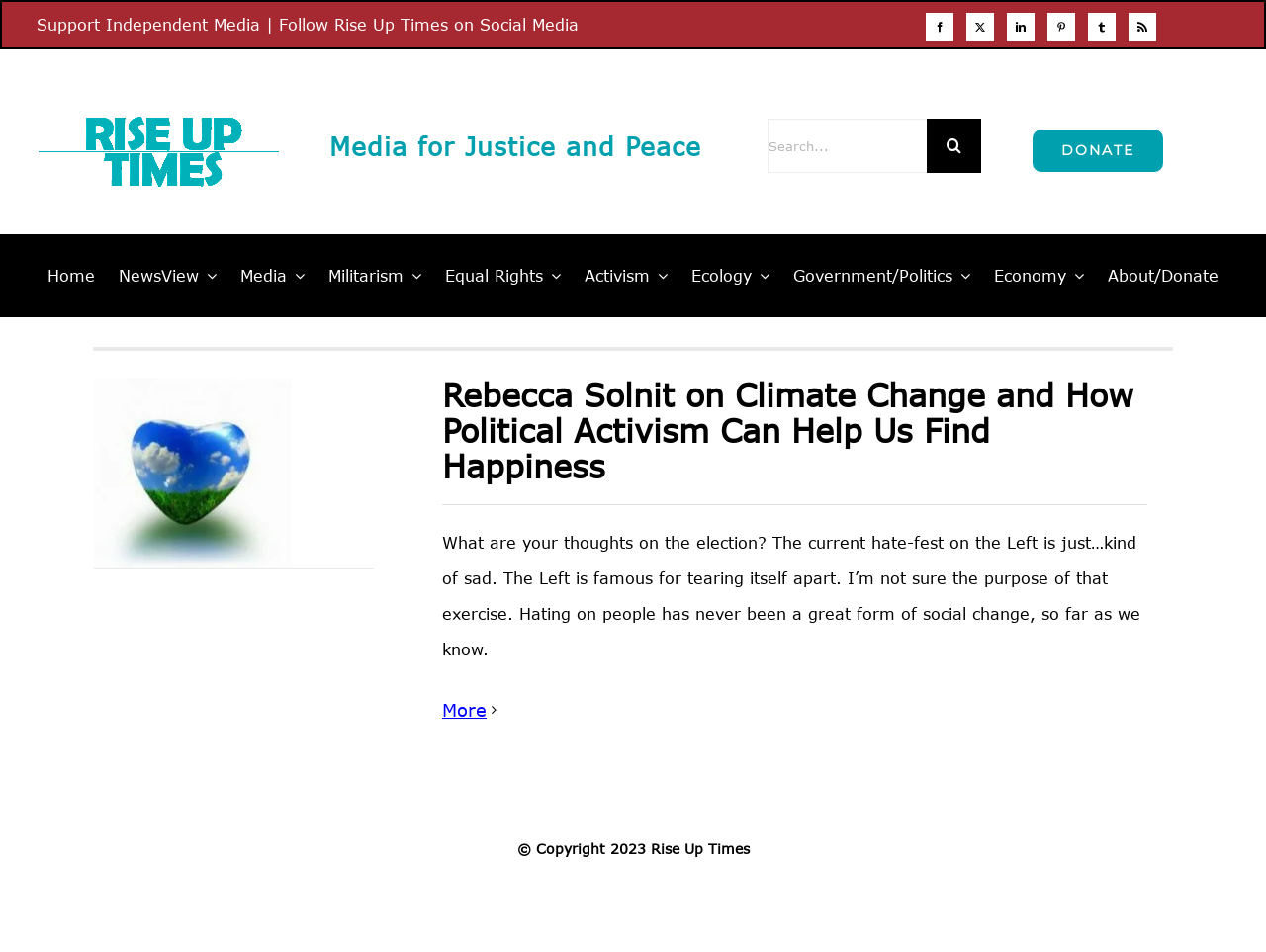Write a detailed summary of the webpage, including text, images, and layout.

The webpage is titled "Vermeer in Bosnia - RISE UP TIMES" and appears to be a news or media website. At the top, there is a horizontal bar with social media links to Facebook, Twitter, LinkedIn, Pinterest, Tumblr, and RSS, as well as a link to the website's logo. Below this, there is a heading that reads "Media for Justice and Peace". 

To the right of the heading, there is a search bar with a search button and a placeholder text "Search for:". Above the search bar, there is a link to "DONATE". 

Below the heading and search bar, there is a horizontal navigation menu with links to various categories, including "Home", "NewsView", "Media", "Militarism", "Equal Rights", "Activism", "Ecology", "Government/Politics", "Economy", and "About/Donate". 

The main content of the webpage is an article with a heading that reads "Rebecca Solnit on Climate Change and How Political Activism Can Help Us Find Happiness". The article has a link to read more and a quote from the article. There is also a link to the same article title above the quote. 

At the bottom of the webpage, there is a copyright notice that reads "© Copyright 2023 Rise Up Times".